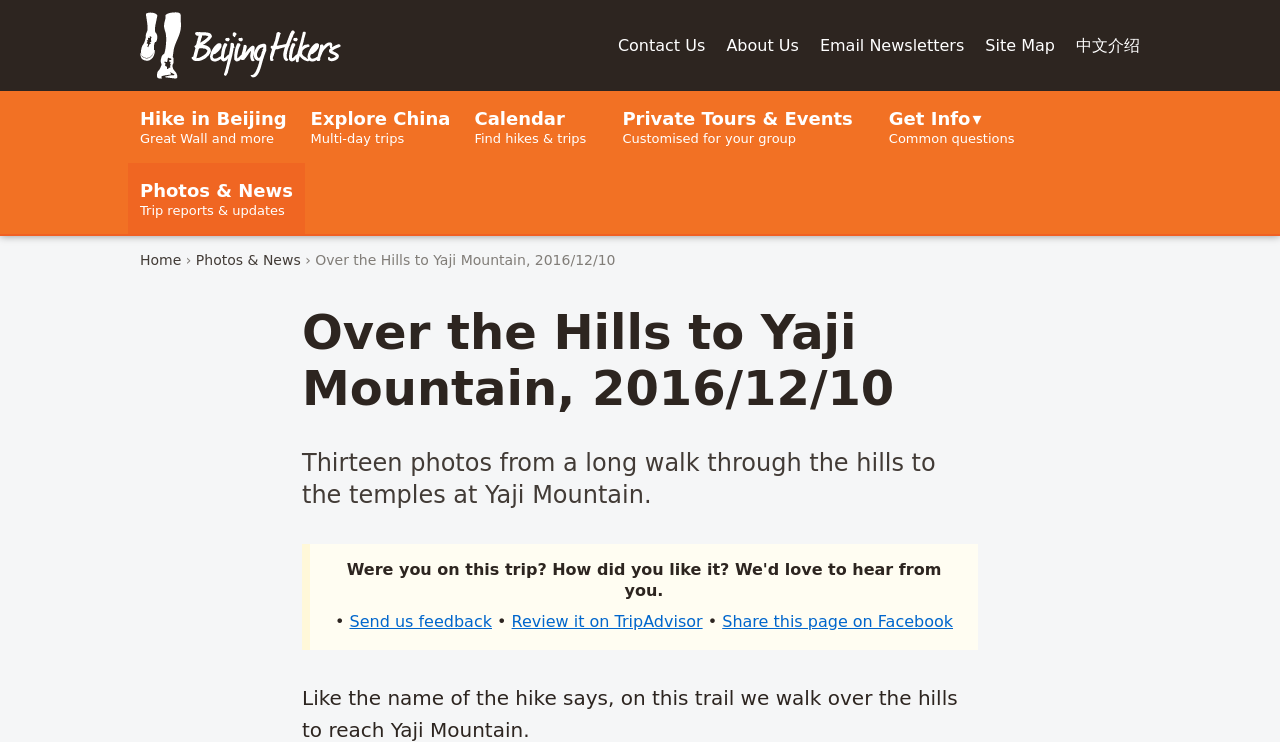Determine the bounding box coordinates of the area to click in order to meet this instruction: "Share this page on Facebook".

[0.564, 0.824, 0.745, 0.85]